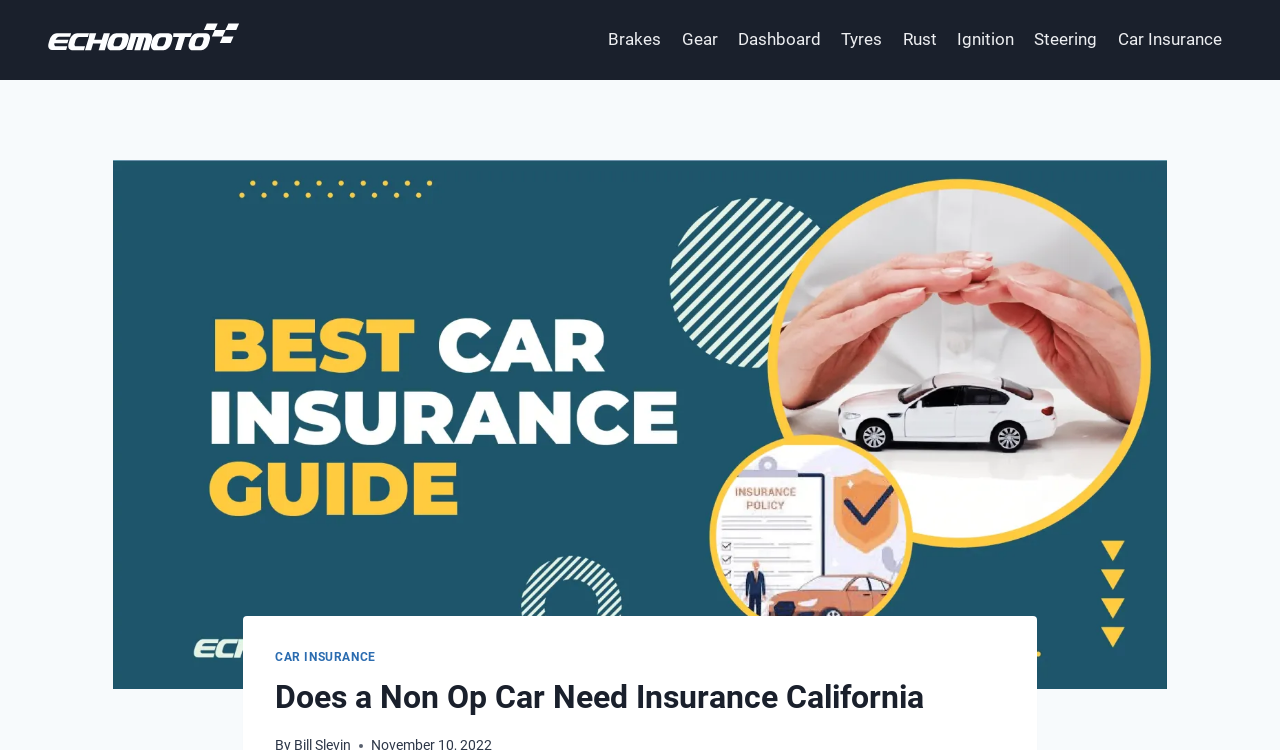Show the bounding box coordinates for the HTML element described as: "Car Insurance".

[0.215, 0.867, 0.294, 0.886]